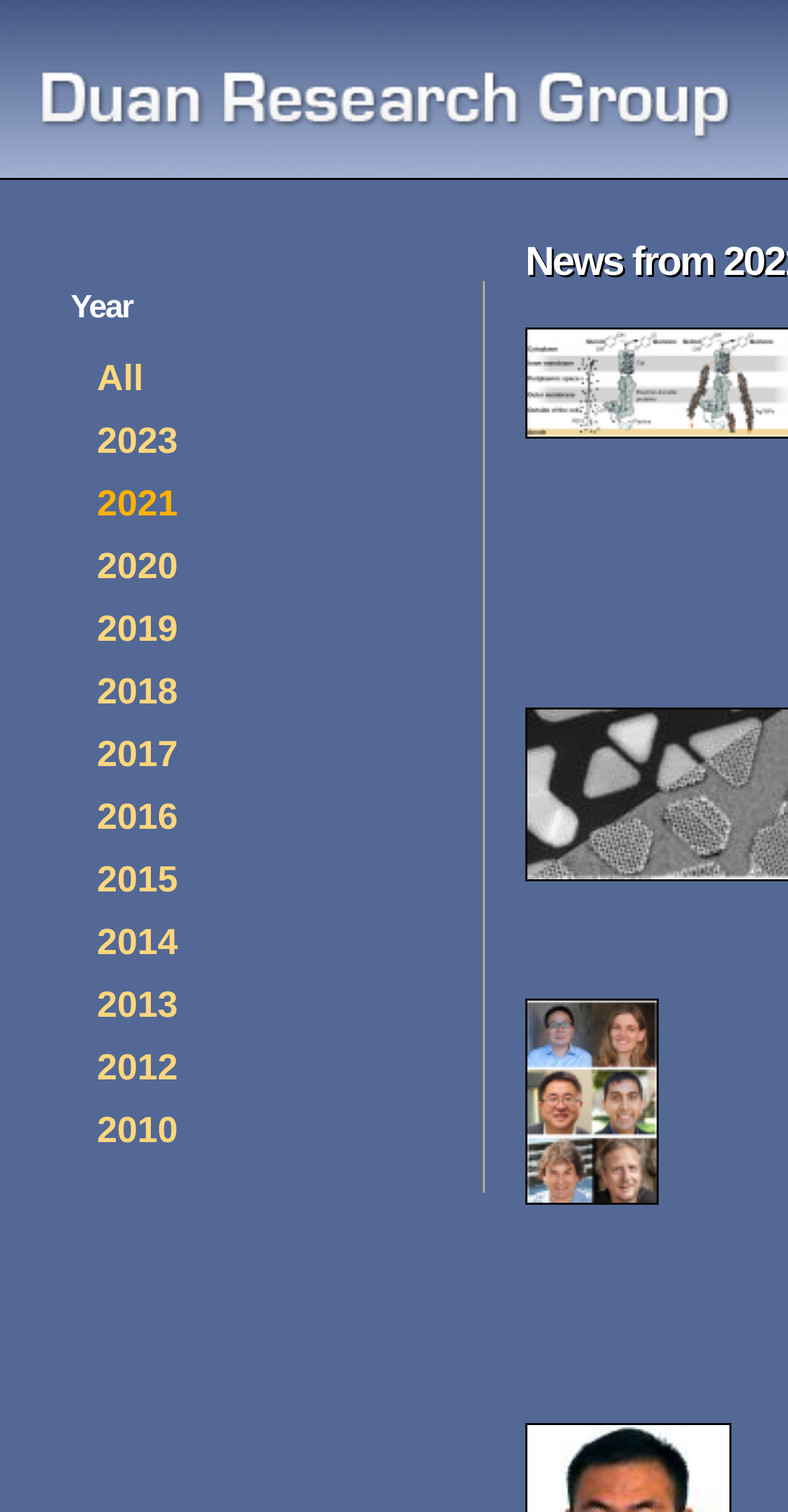Determine the bounding box coordinates for the HTML element described here: "Duan Research Group".

[0.051, 0.047, 0.936, 0.098]